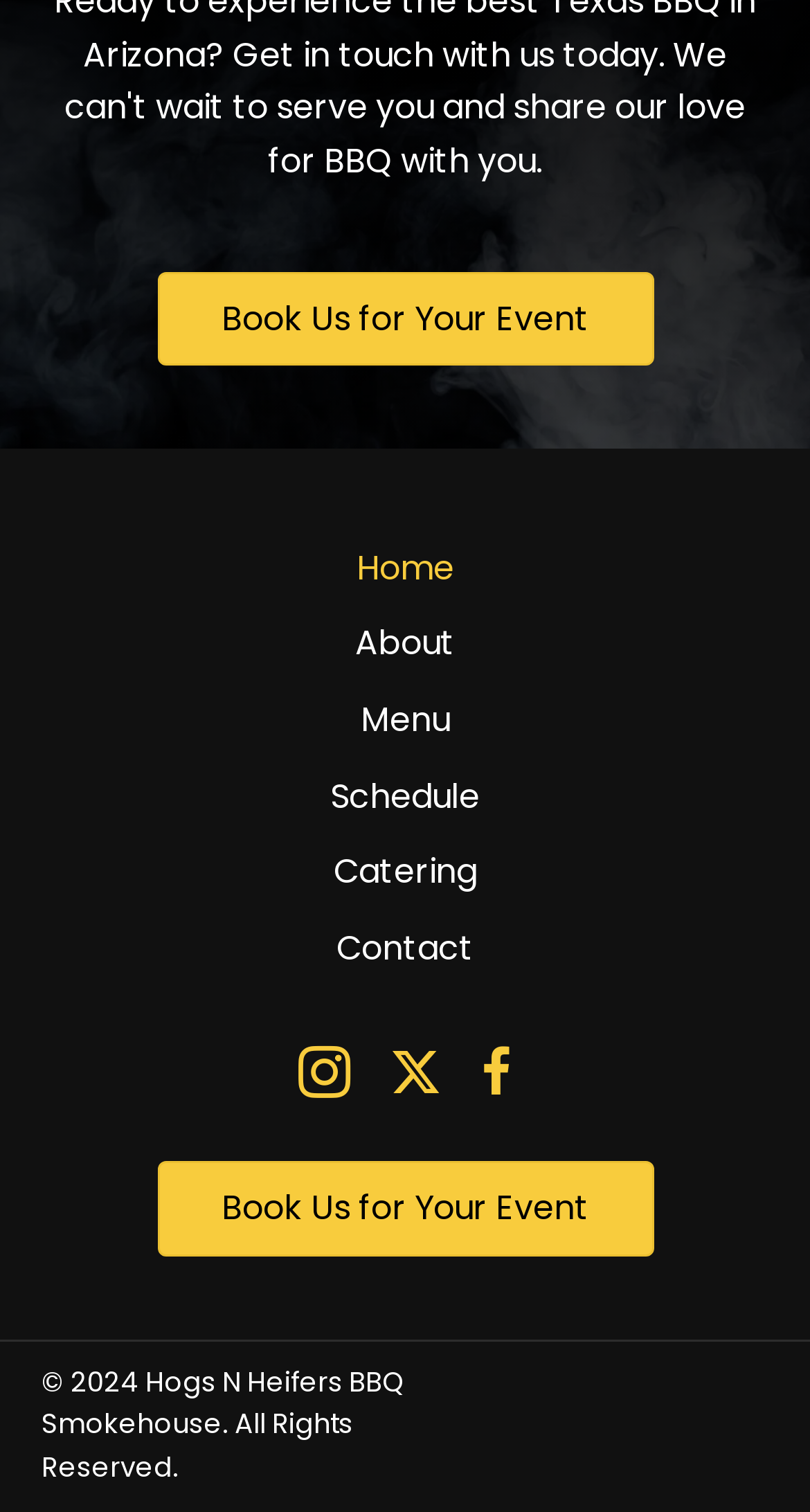Determine the bounding box coordinates of the UI element described below. Use the format (top-left x, top-left y, bottom-right x, bottom-right y) with floating point numbers between 0 and 1: Android fitbit app download

None